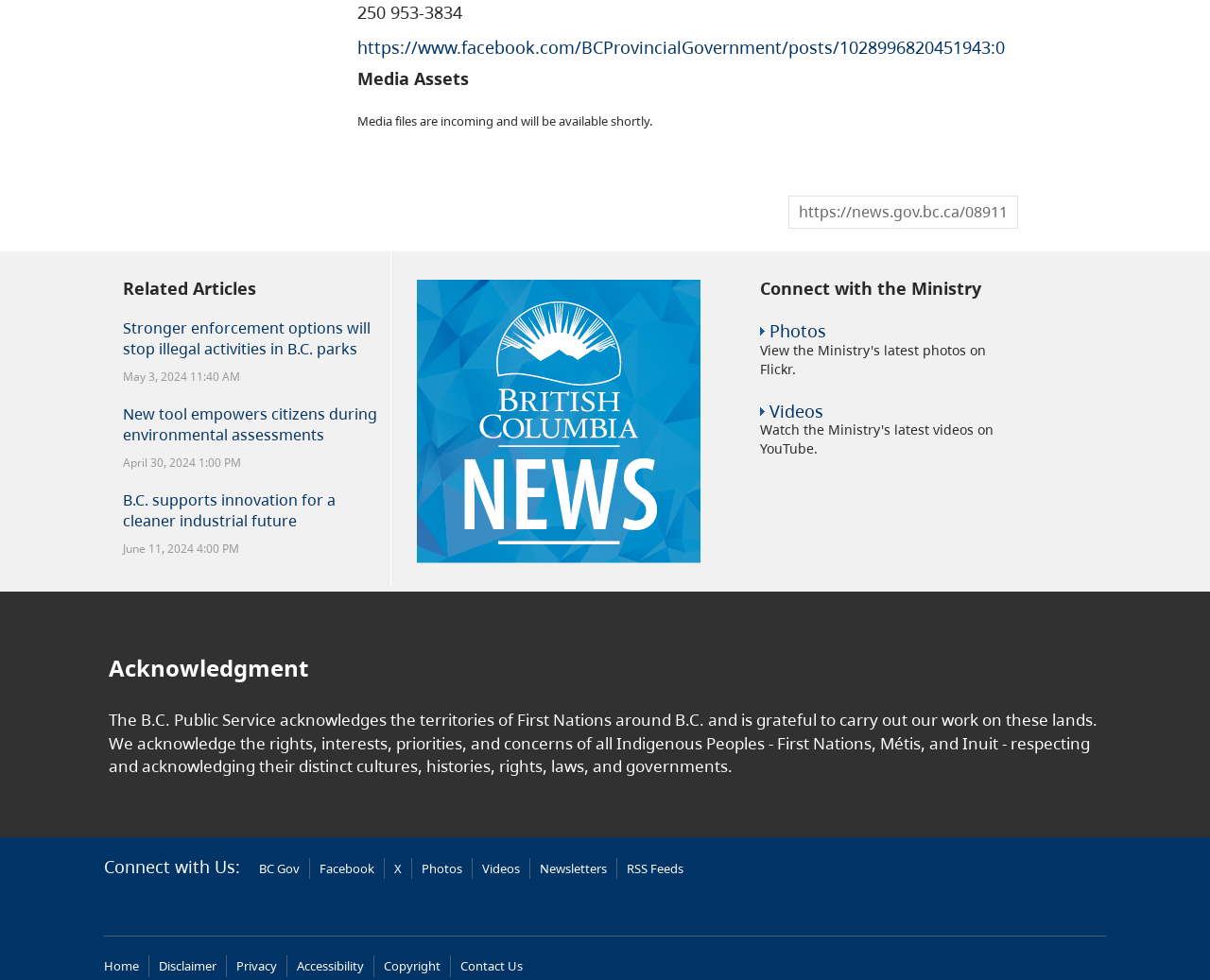Find the bounding box coordinates for the HTML element described as: "BC Gov". The coordinates should consist of four float values between 0 and 1, i.e., [left, top, right, bottom].

[0.214, 0.877, 0.248, 0.895]